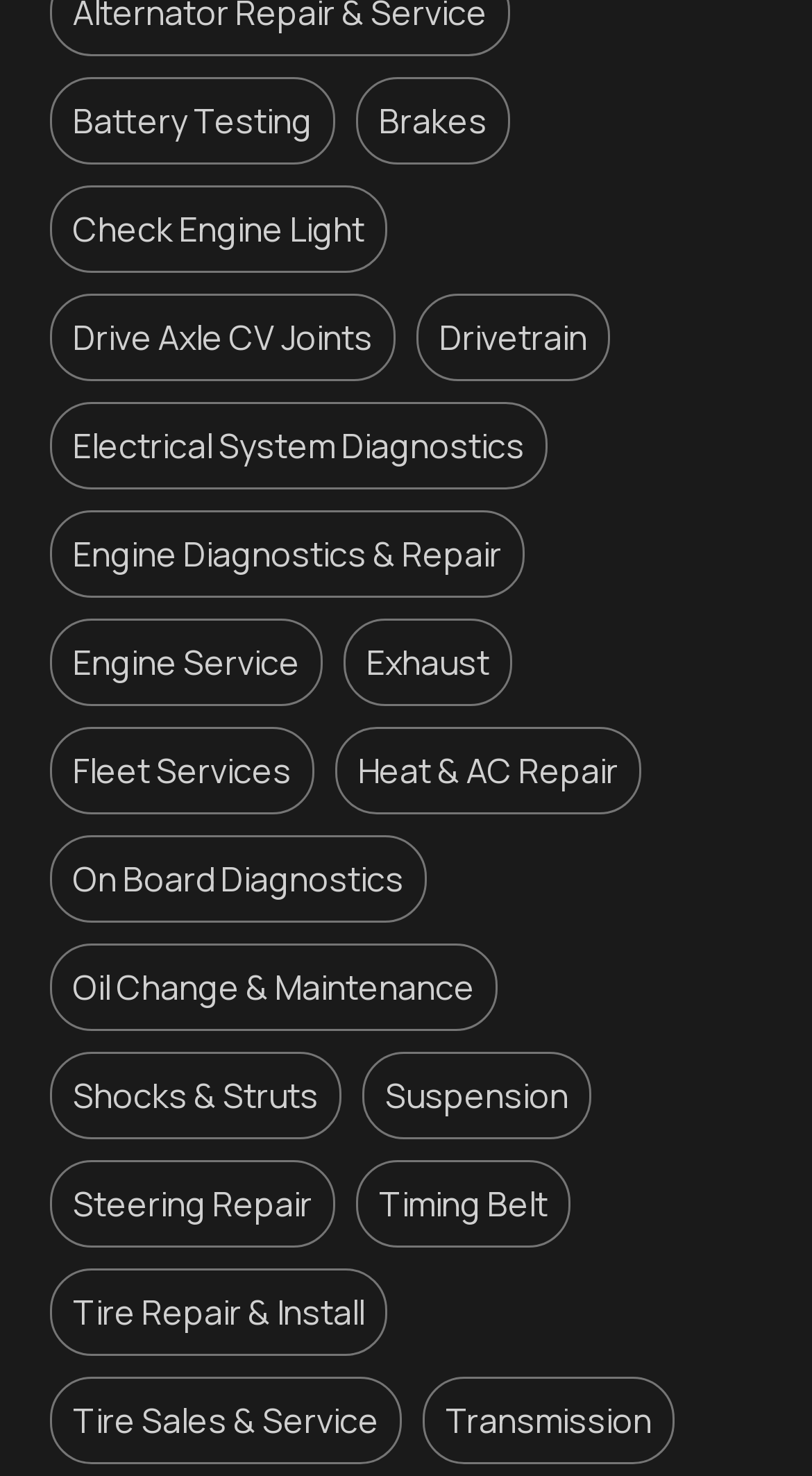How many services are related to tires? Using the information from the screenshot, answer with a single word or phrase.

2